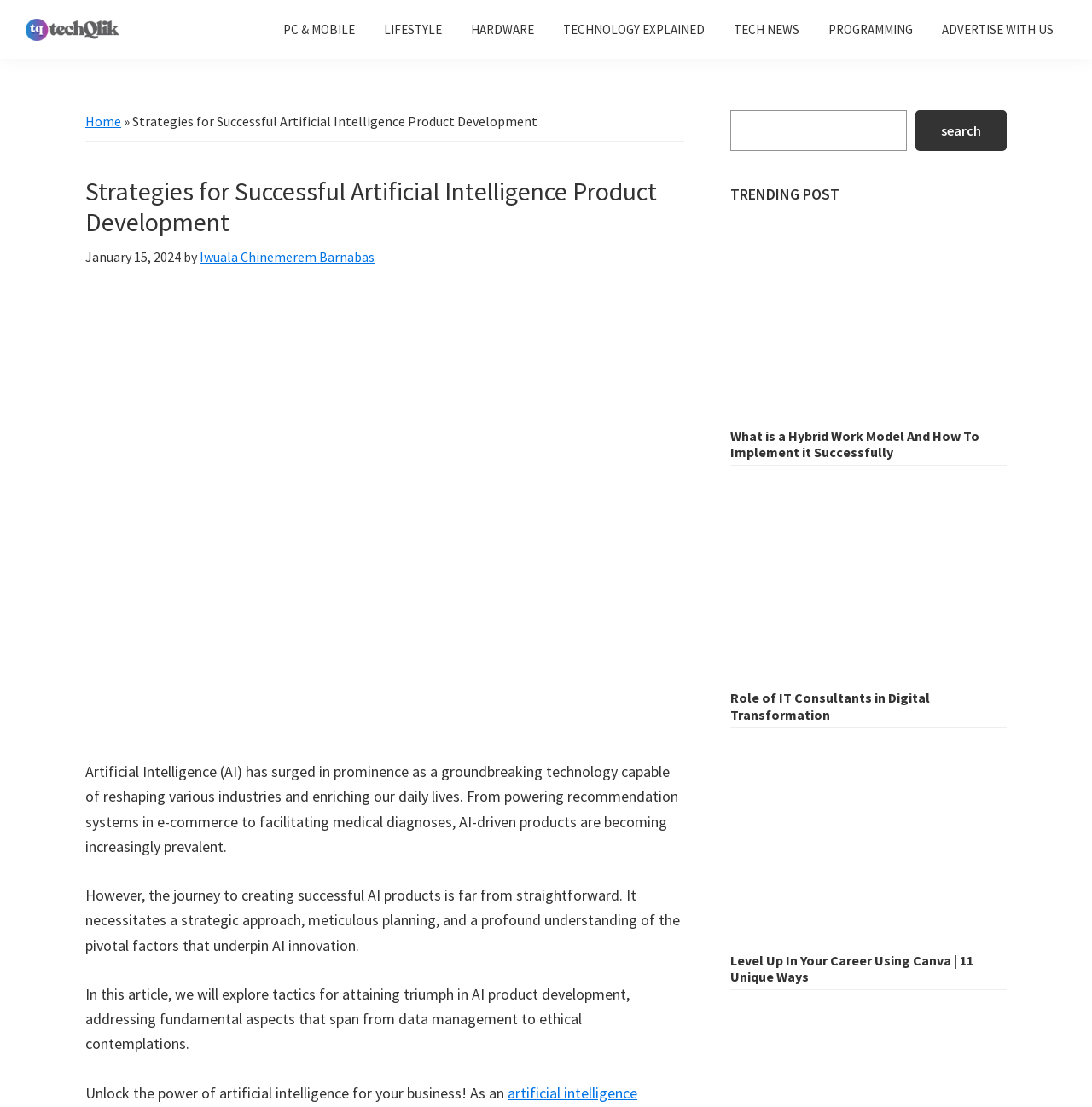Ascertain the bounding box coordinates for the UI element detailed here: "search". The coordinates should be provided as [left, top, right, bottom] with each value being a float between 0 and 1.

[0.838, 0.099, 0.922, 0.137]